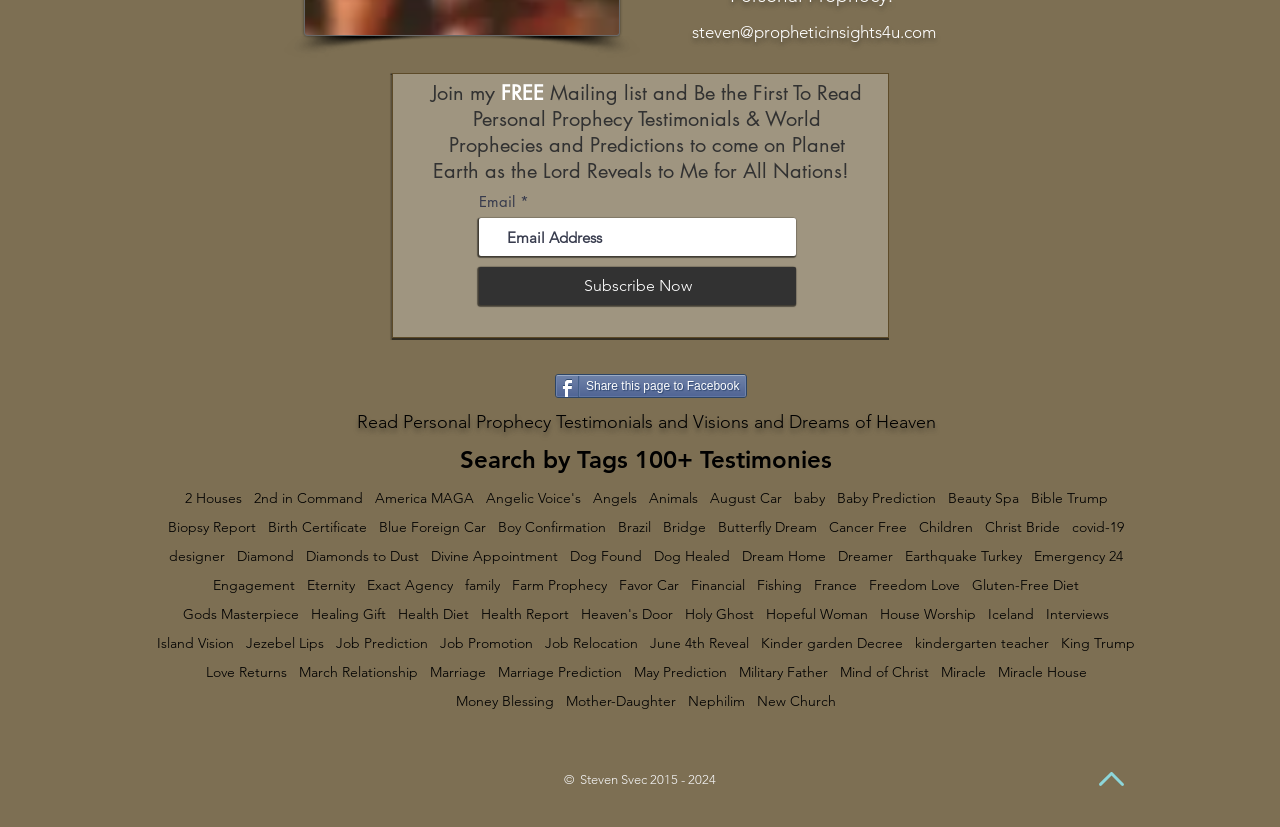Provide the bounding box coordinates for the UI element that is described by this text: "Brazil". The coordinates should be in the form of four float numbers between 0 and 1: [left, top, right, bottom].

[0.483, 0.628, 0.509, 0.649]